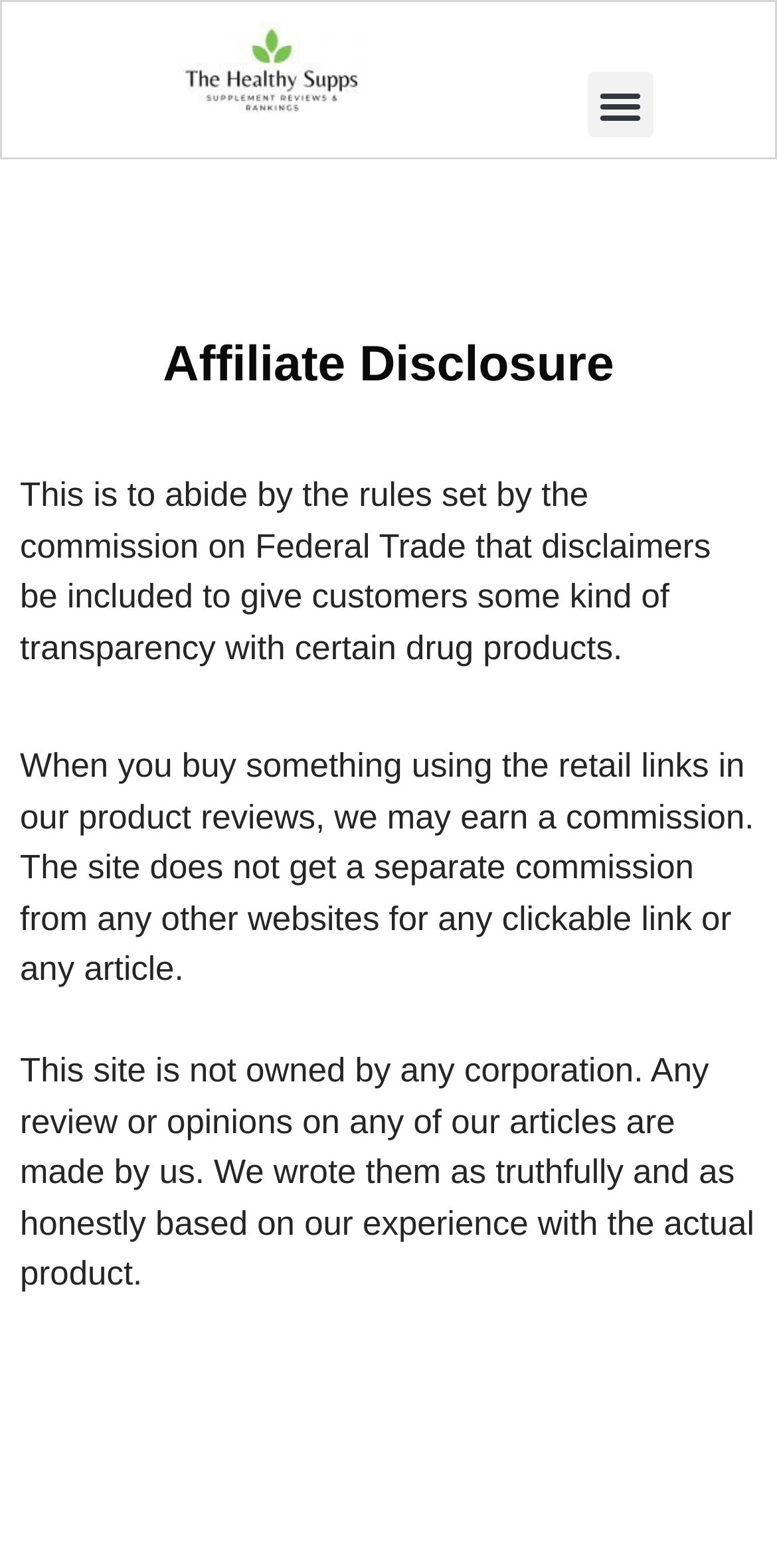What is the basis of the reviews on this site?
Look at the screenshot and give a one-word or phrase answer.

Personal experience